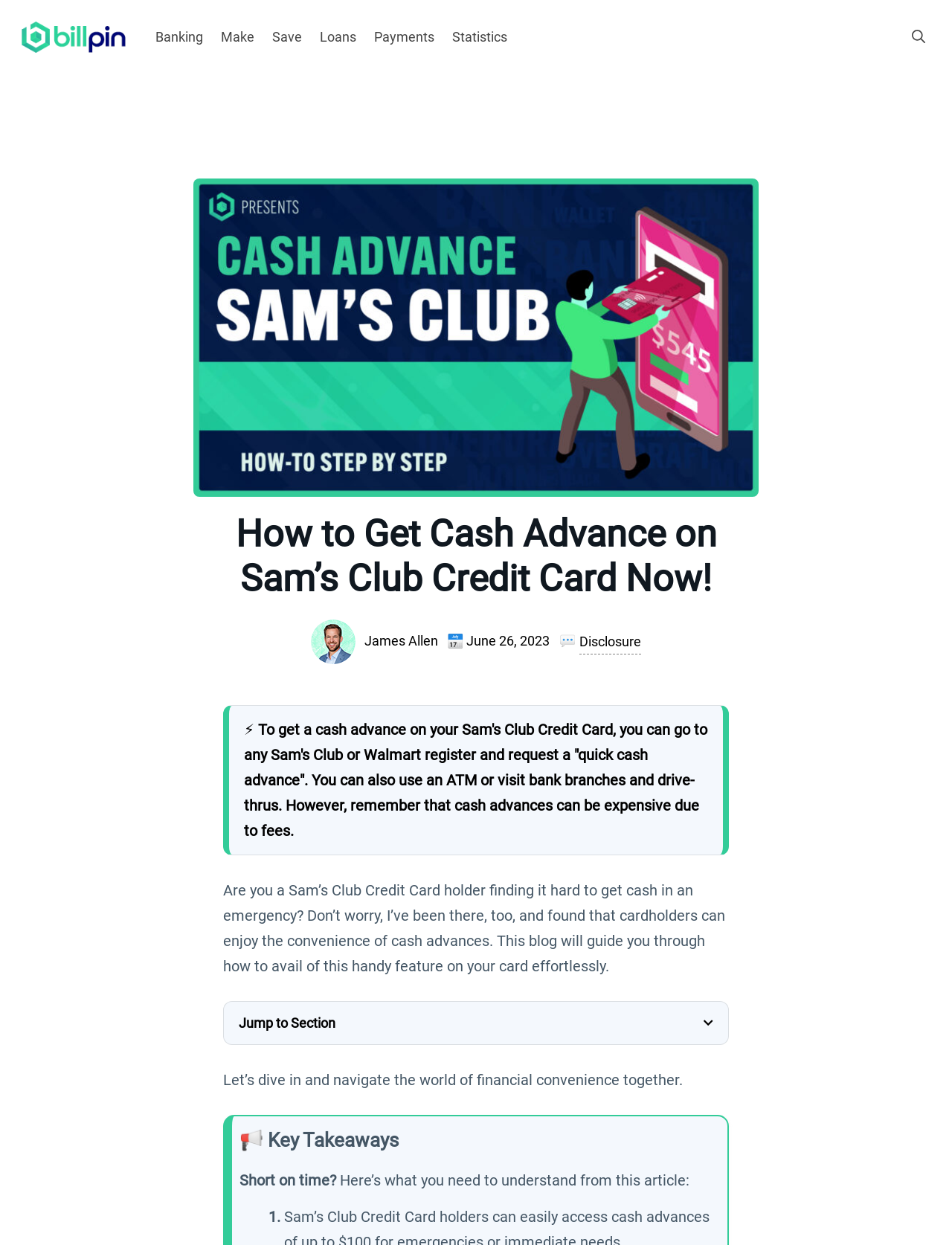Determine the bounding box coordinates of the clickable element to complete this instruction: "Click the 'Banking' link". Provide the coordinates in the format of four float numbers between 0 and 1, [left, top, right, bottom].

[0.154, 0.012, 0.222, 0.048]